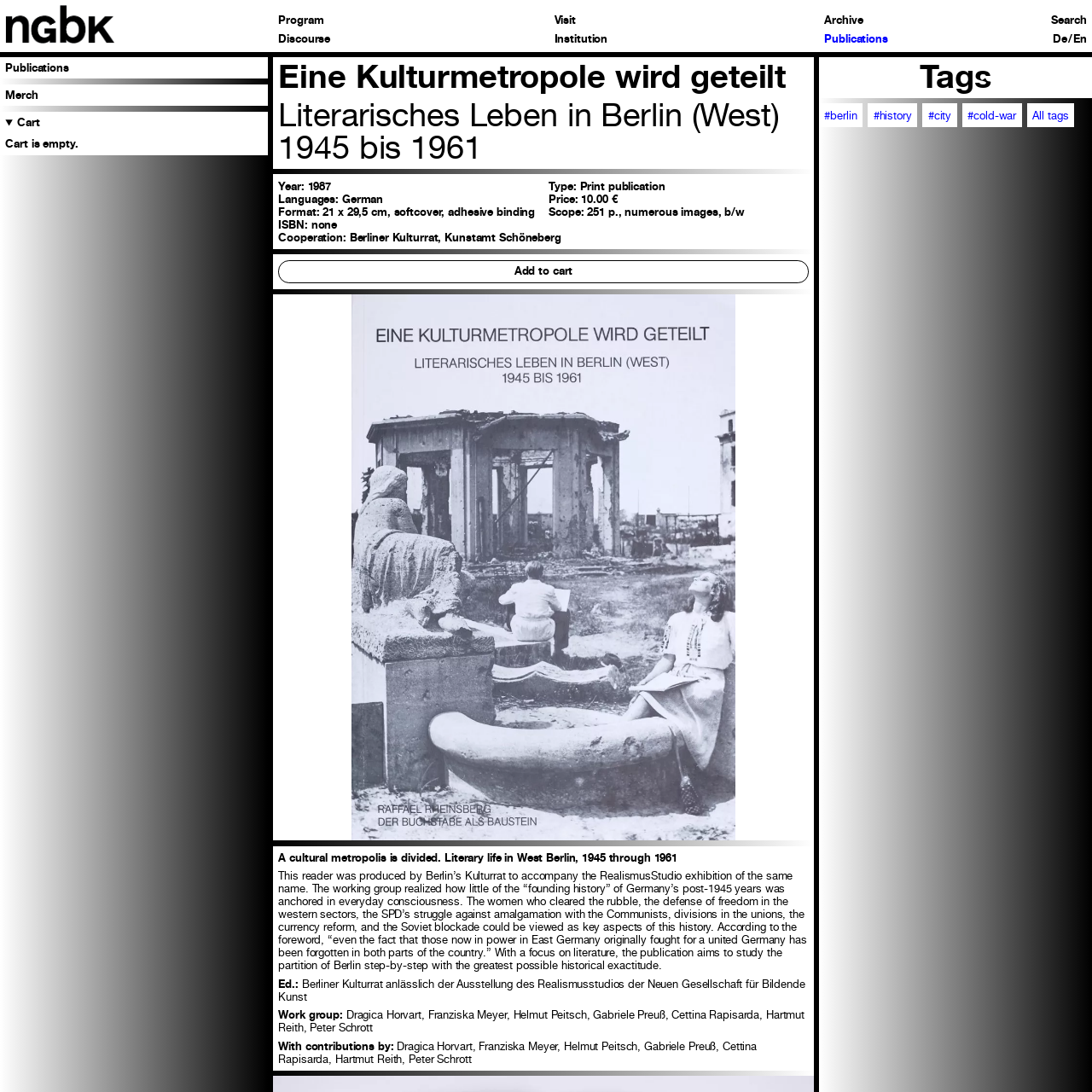Use a single word or phrase to answer the question:
What is the name of the exhibition?

RealismusStudio